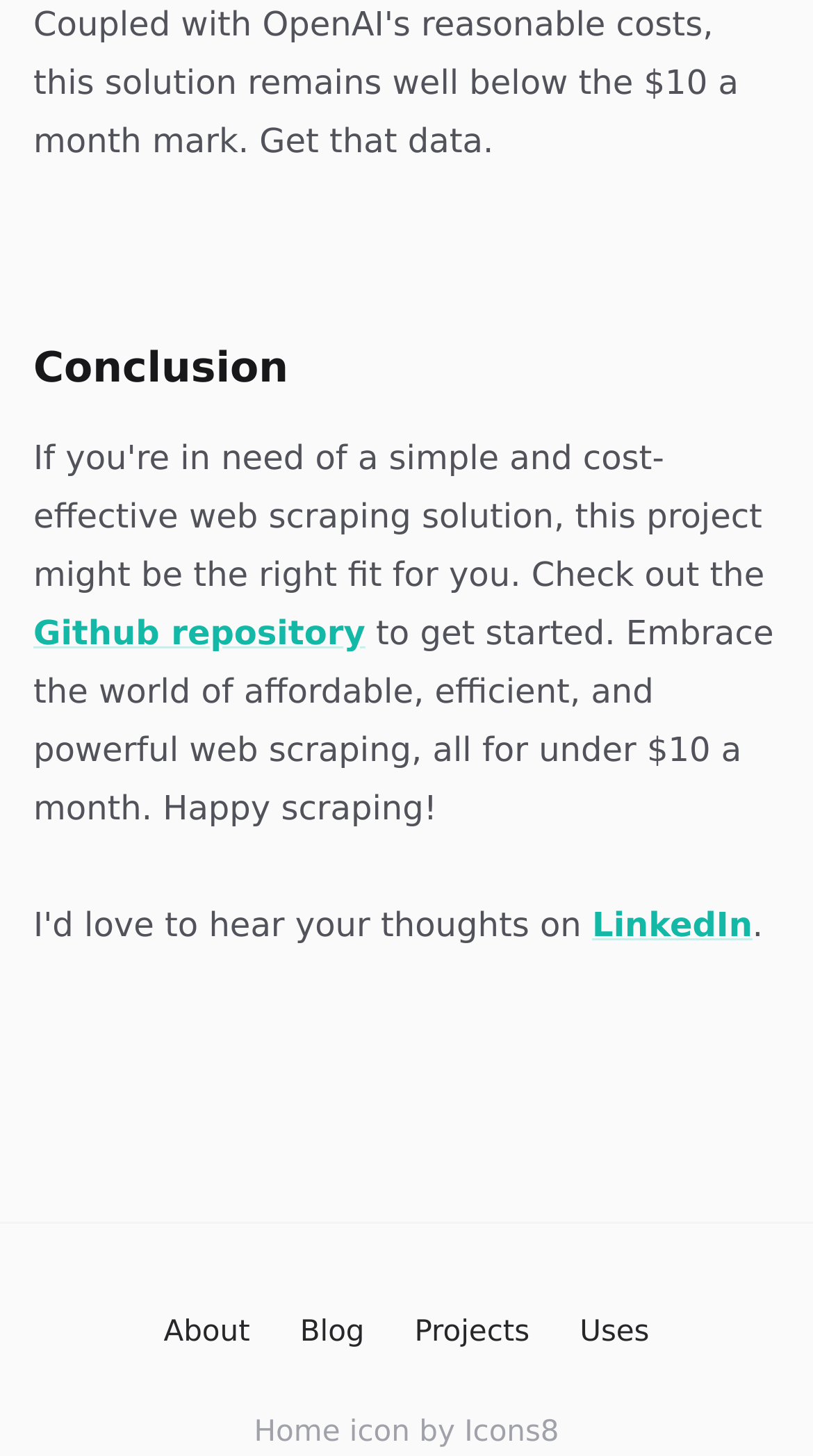Could you indicate the bounding box coordinates of the region to click in order to complete this instruction: "read about the website".

[0.201, 0.898, 0.307, 0.932]